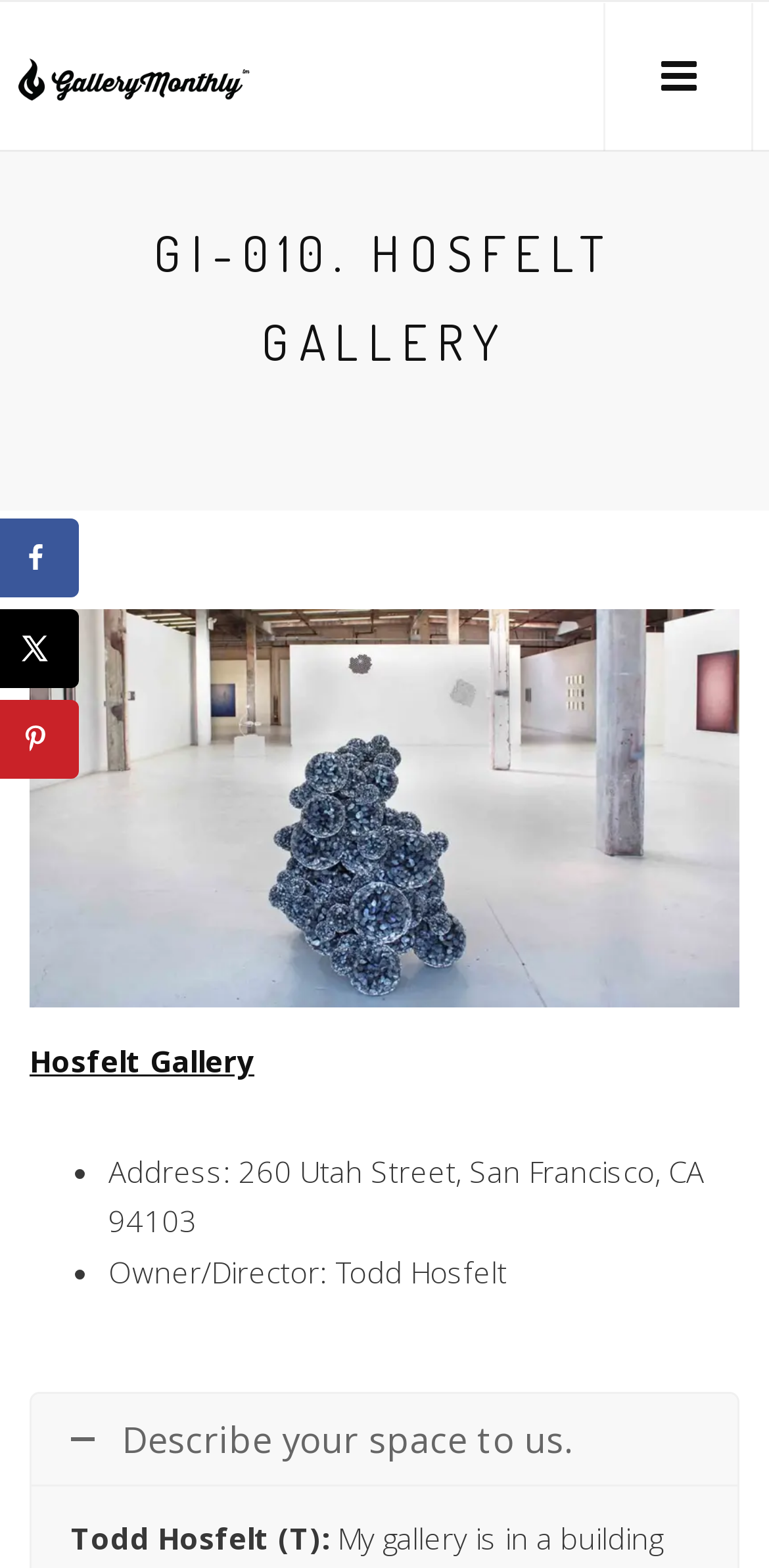Provide a one-word or short-phrase answer to the question:
What is the call to action on the webpage?

Describe your space to us.